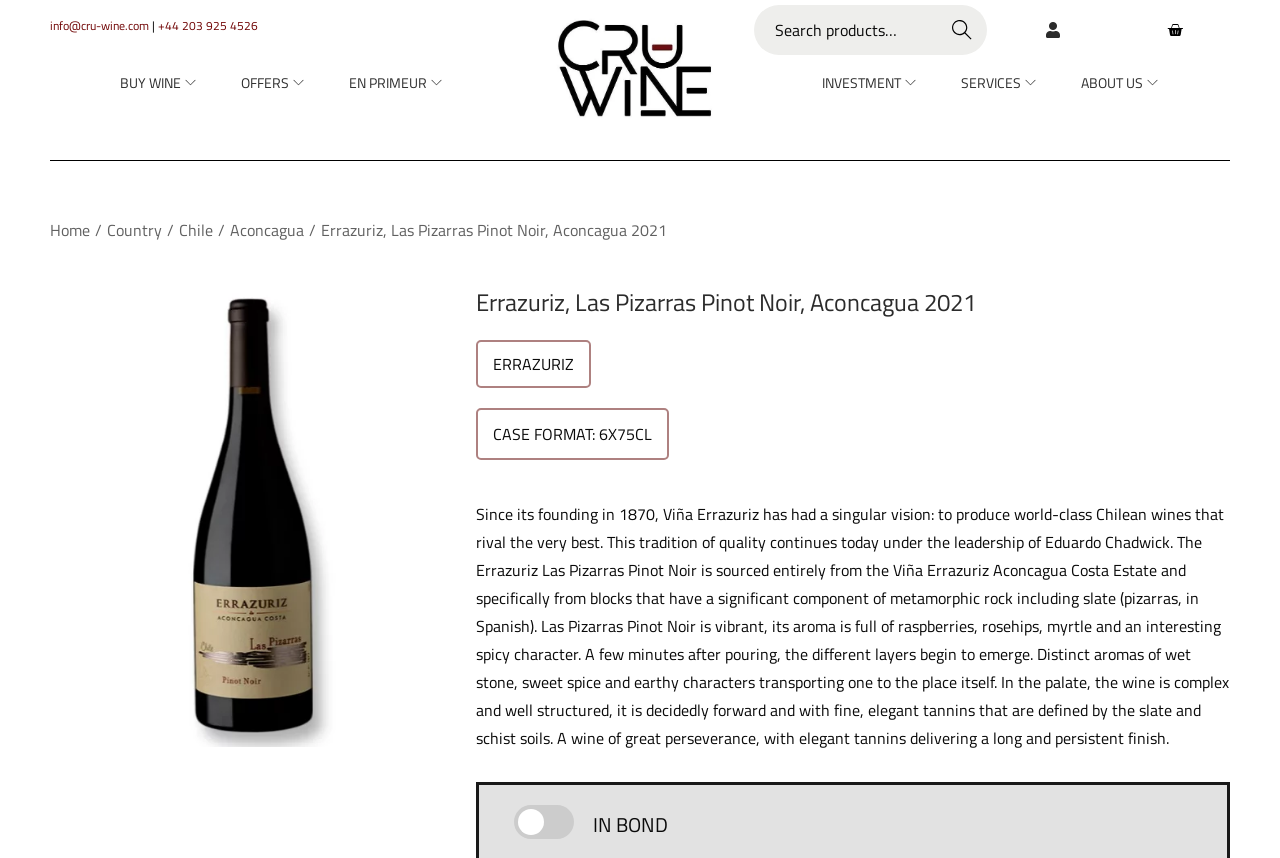What is the price status of the wine?
Use the image to answer the question with a single word or phrase.

IN BOND